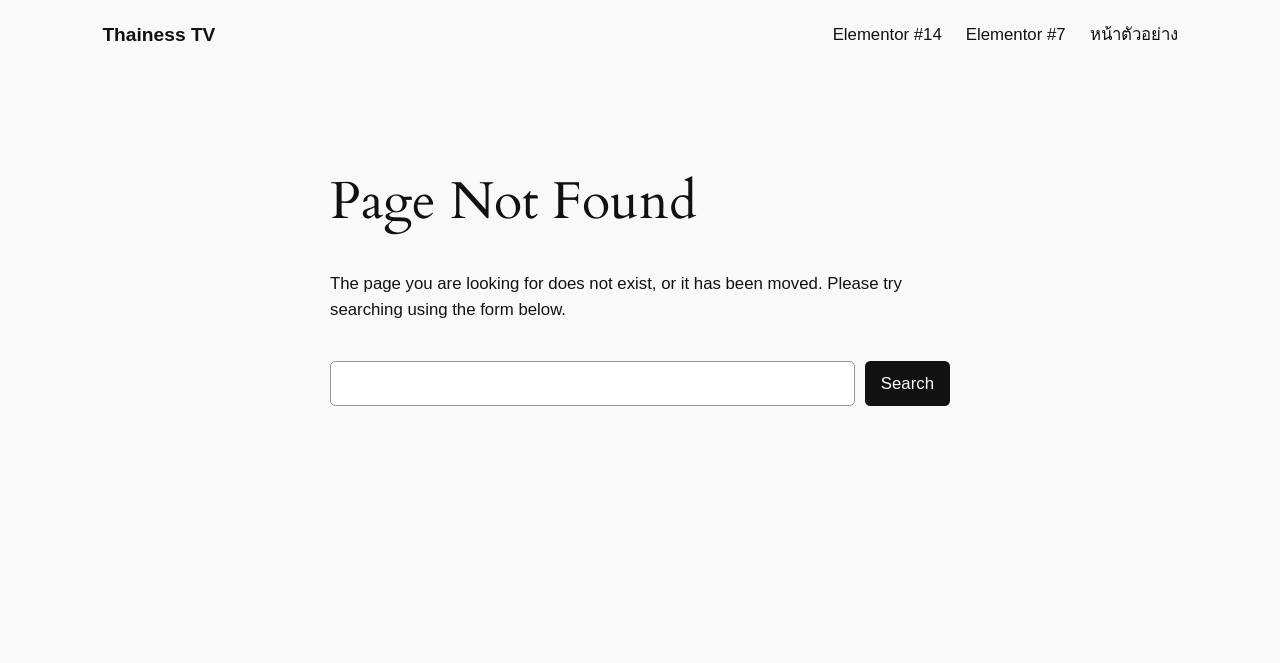Please predict the bounding box coordinates (top-left x, top-left y, bottom-right x, bottom-right y) for the UI element in the screenshot that fits the description: parent_node: Search name="s"

[0.258, 0.545, 0.668, 0.613]